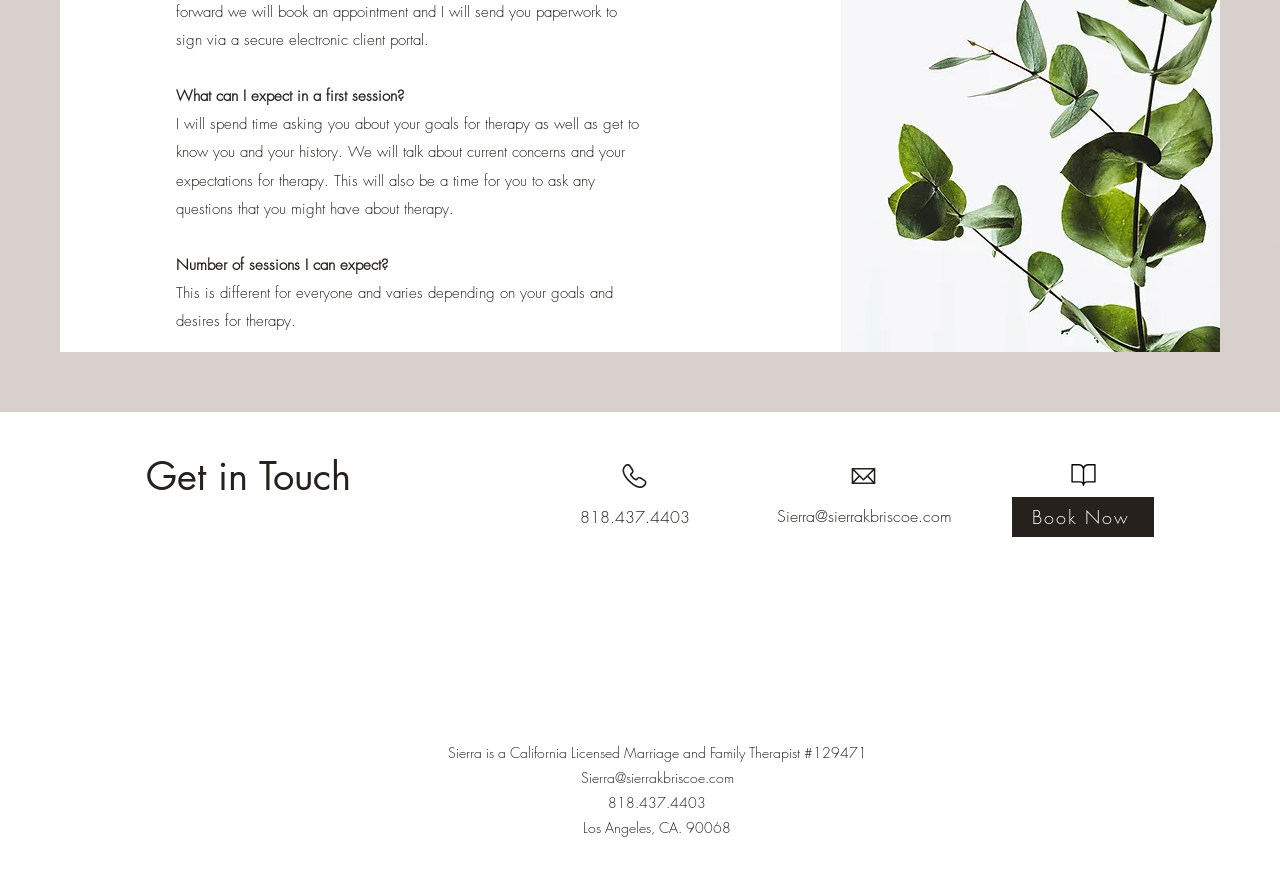Please find the bounding box for the following UI element description. Provide the coordinates in (top-left x, top-left y, bottom-right x, bottom-right y) format, with values between 0 and 1: Sierra@sierrakbriscoe.com

[0.607, 0.567, 0.743, 0.592]